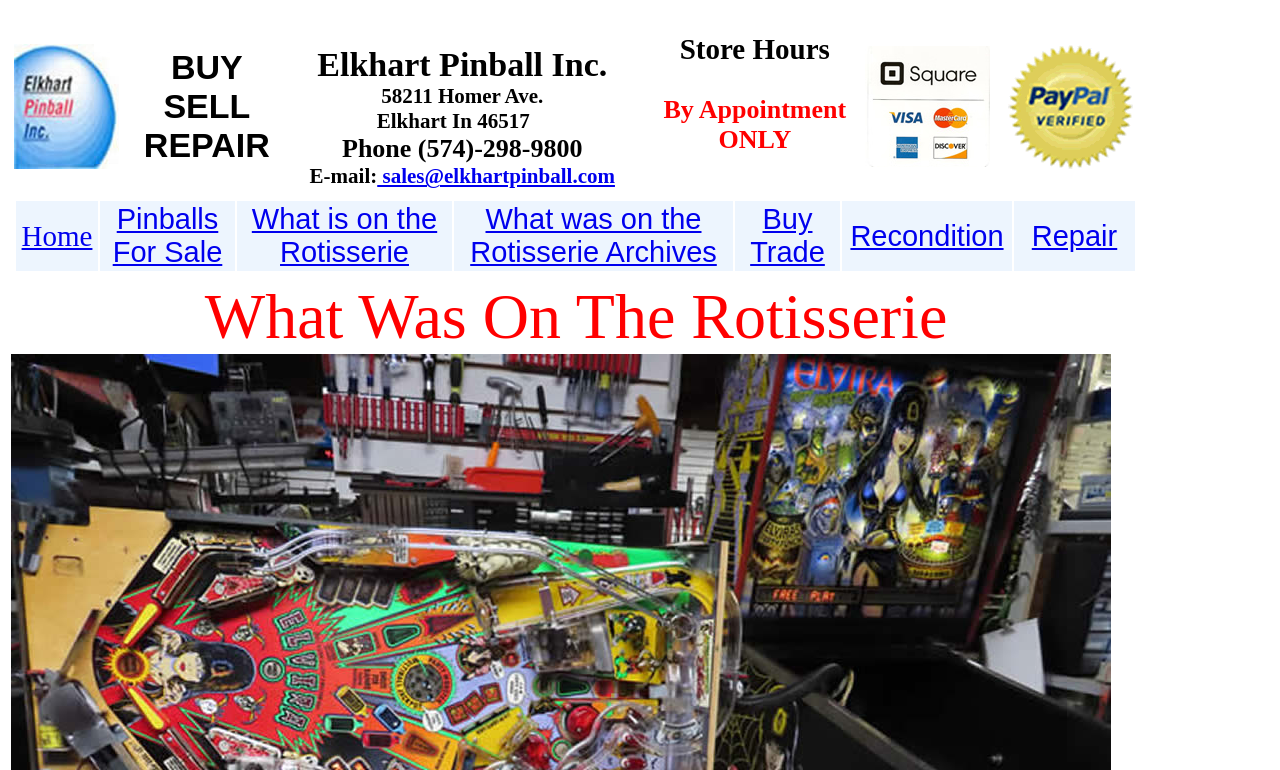What are the services offered by the company? Analyze the screenshot and reply with just one word or a short phrase.

BUY SELL REPAIR